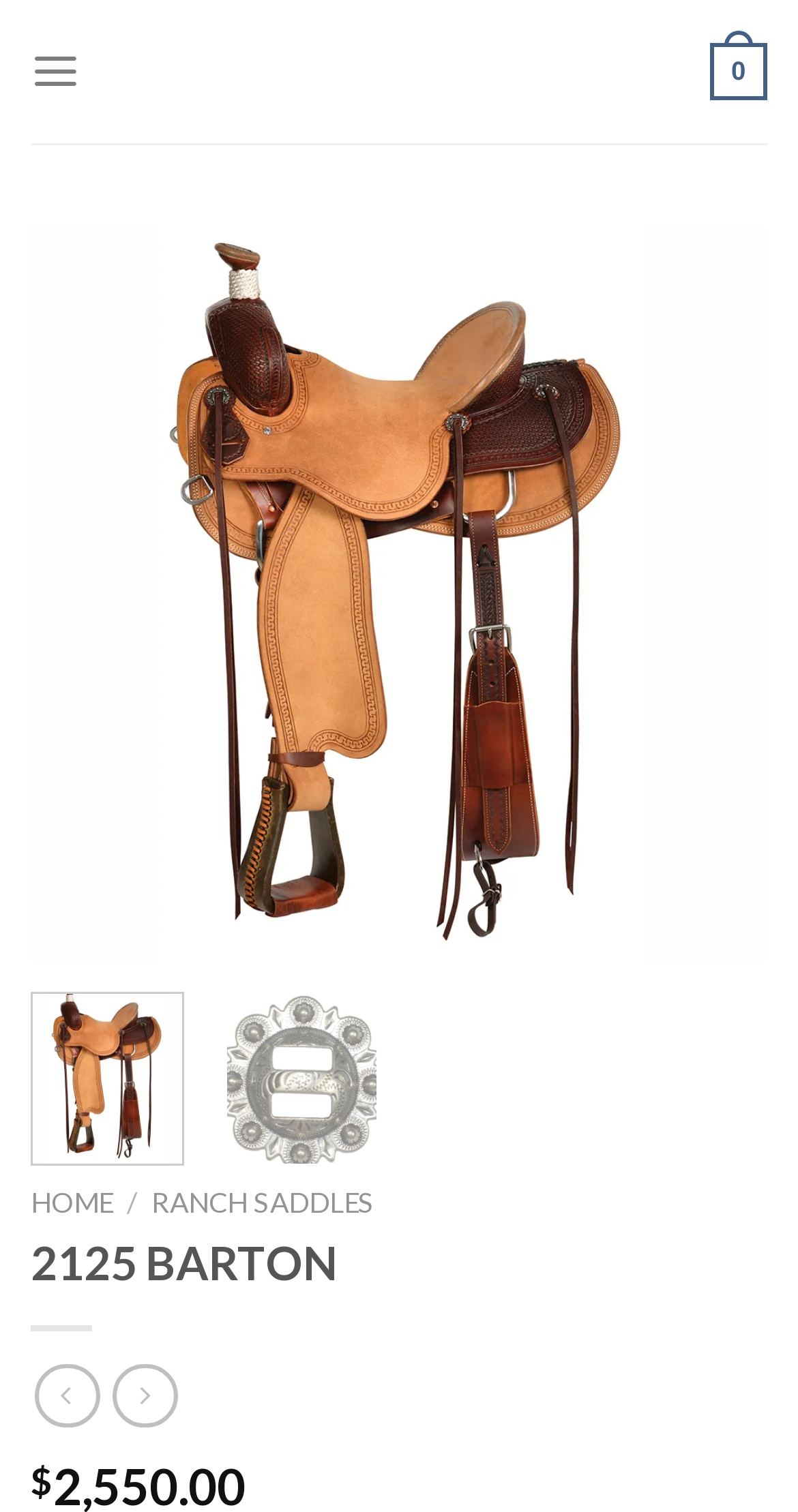What is the name of the ranch saddle?
Please answer the question as detailed as possible based on the image.

The name of the ranch saddle can be found in the figure element with the bounding box coordinates [0.038, 0.149, 0.962, 0.636], which contains an image and a link with the text '2125 BARTON'.